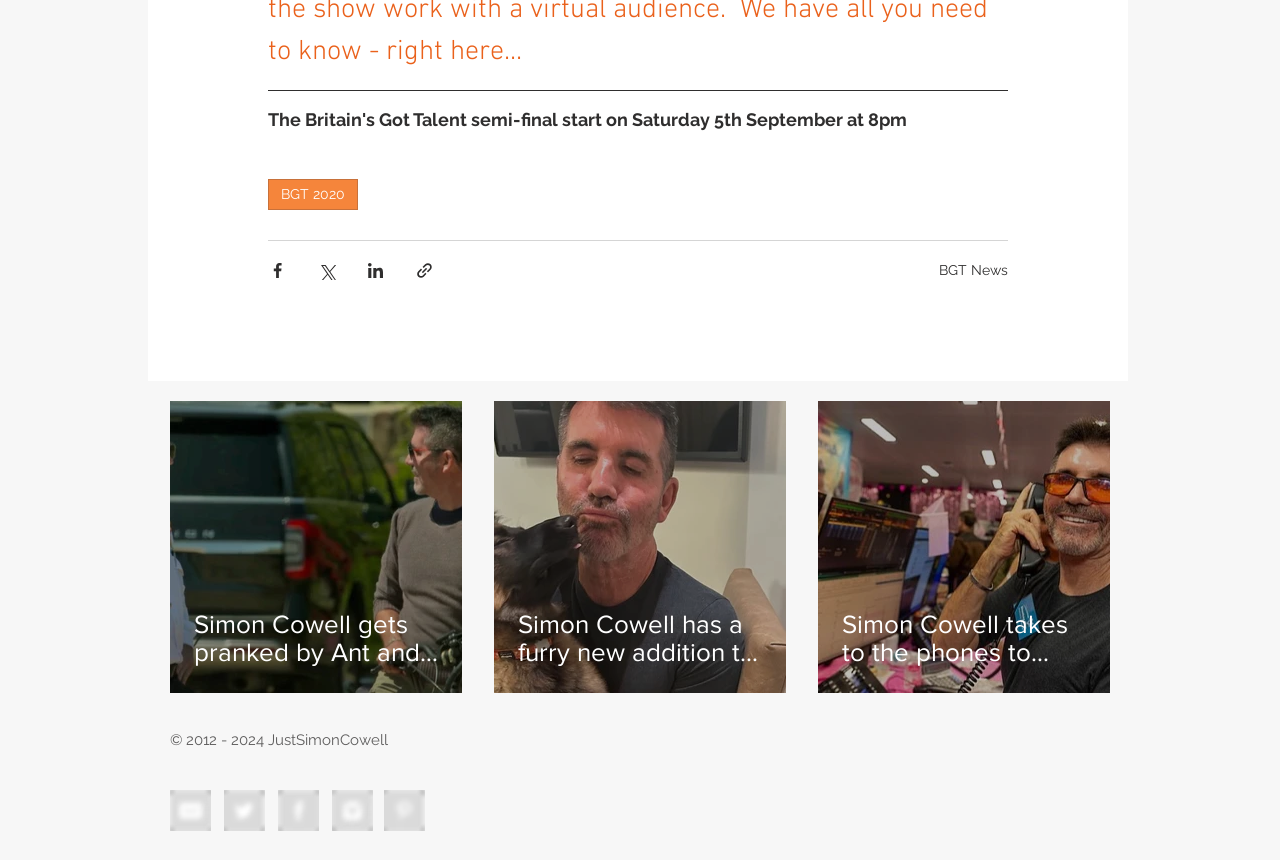Give a one-word or one-phrase response to the question:
What is the copyright information at the bottom?

2012-2024 JustSimonCowell